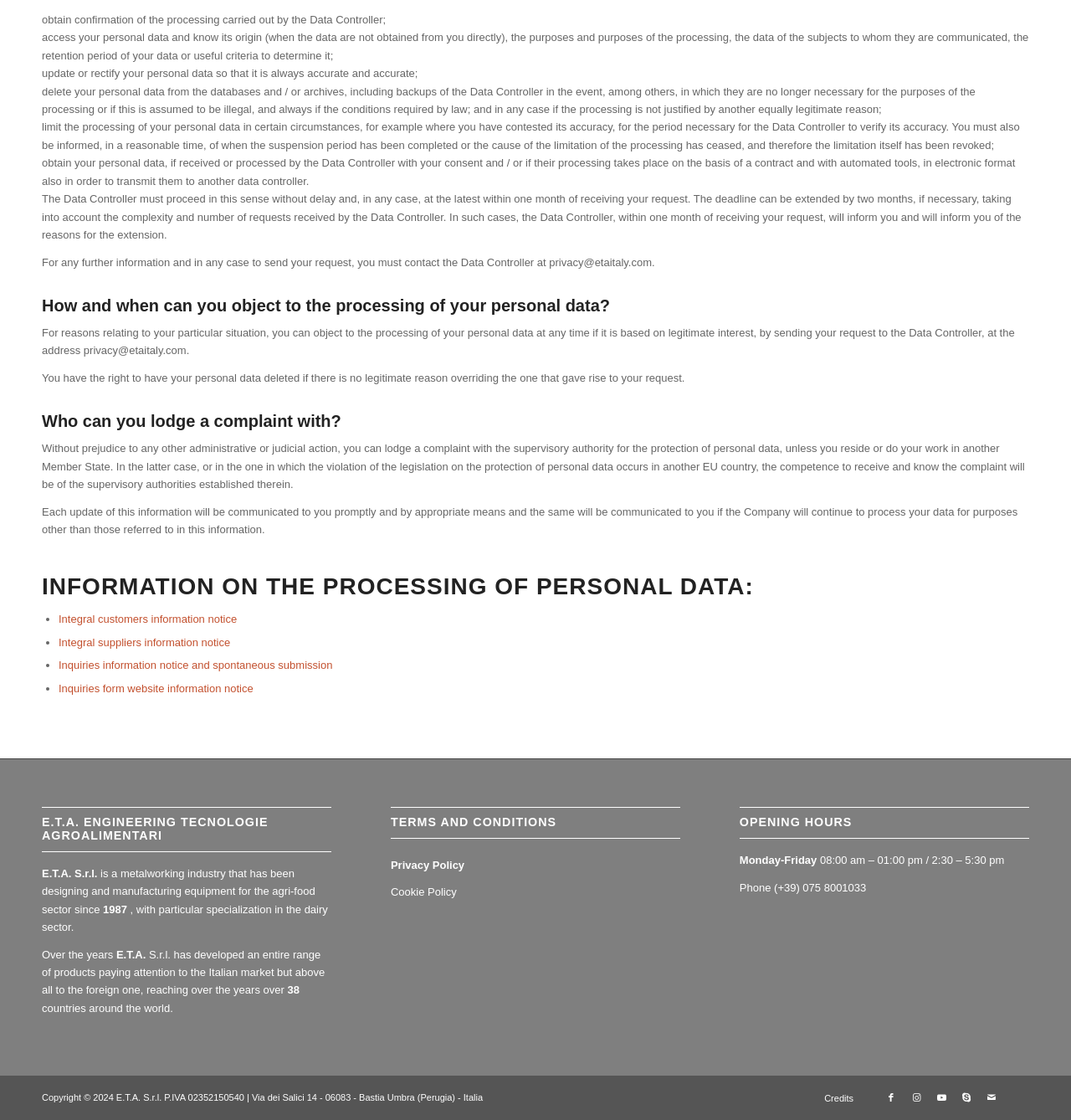Please provide a brief answer to the following inquiry using a single word or phrase:
What are the office hours?

Monday-Friday, 08:00-01:00/2:30-5:30